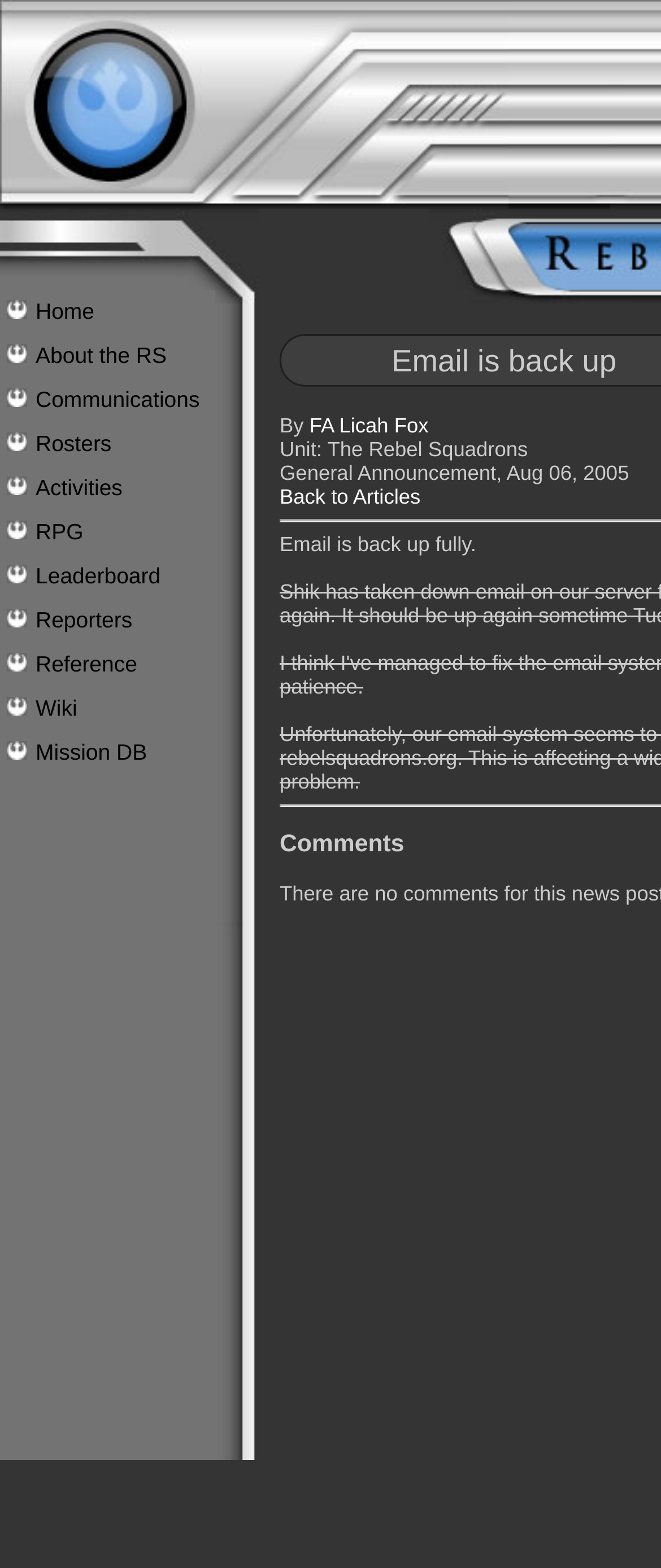Please reply to the following question using a single word or phrase: 
Who wrote the general announcement?

FA Licah Fox